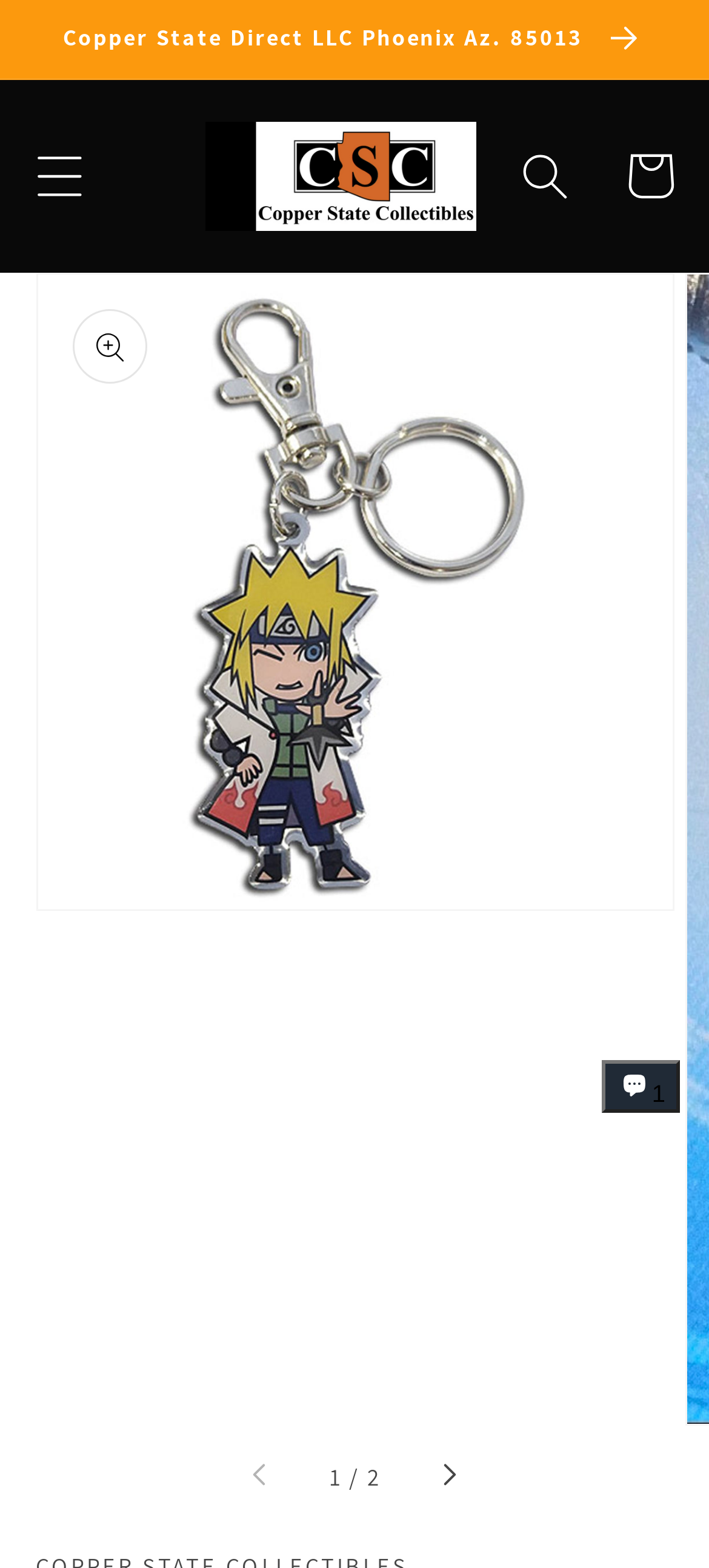Provide the bounding box coordinates, formatted as (top-left x, top-left y, bottom-right x, bottom-right y), with all values being floating point numbers between 0 and 1. Identify the bounding box of the UI element that matches the description: parent_node: Cart

[0.266, 0.066, 0.697, 0.158]